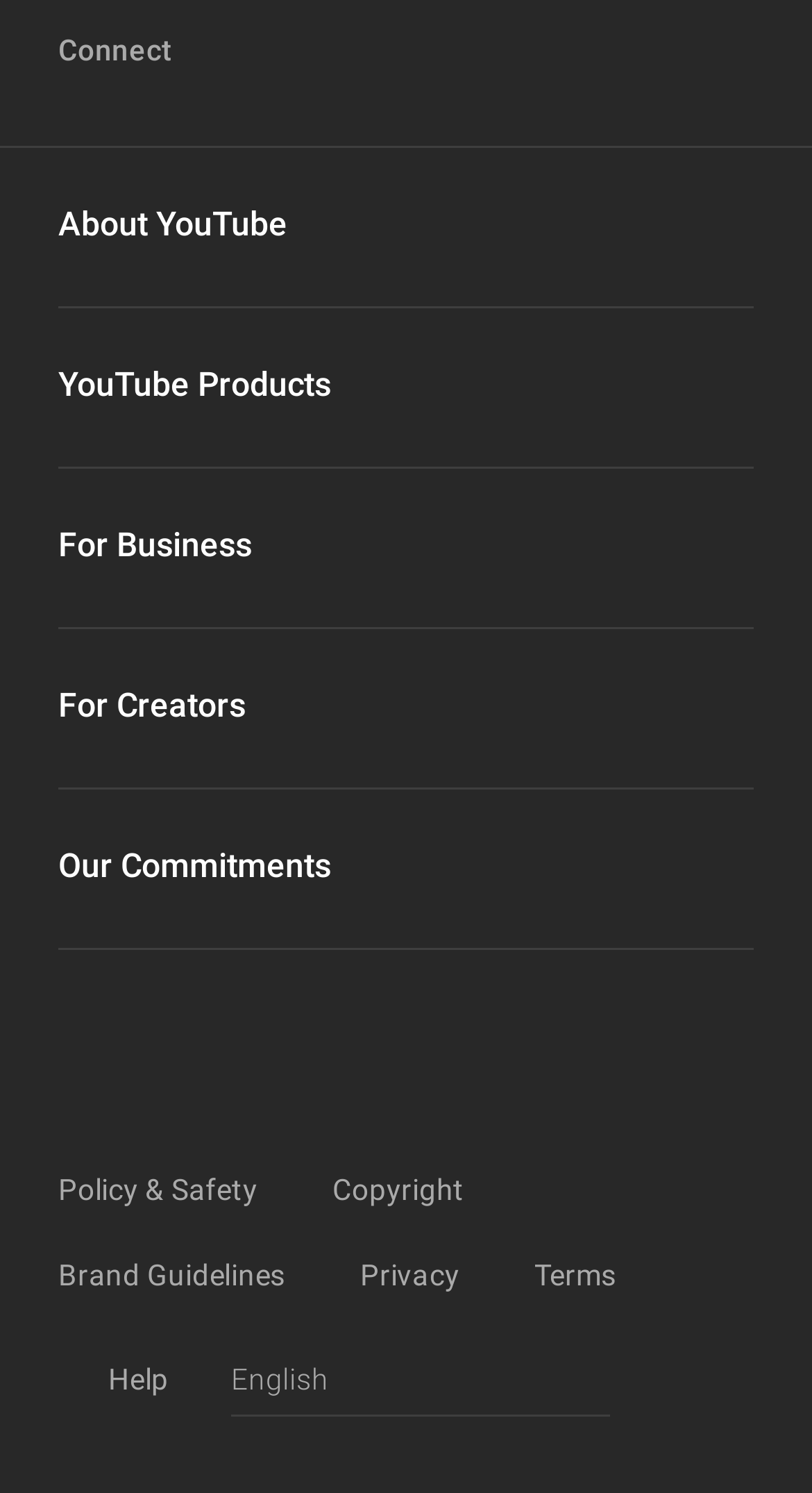Please indicate the bounding box coordinates for the clickable area to complete the following task: "Click the Instagram link". The coordinates should be specified as four float numbers between 0 and 1, i.e., [left, top, right, bottom].

[0.297, 0.033, 0.358, 0.055]